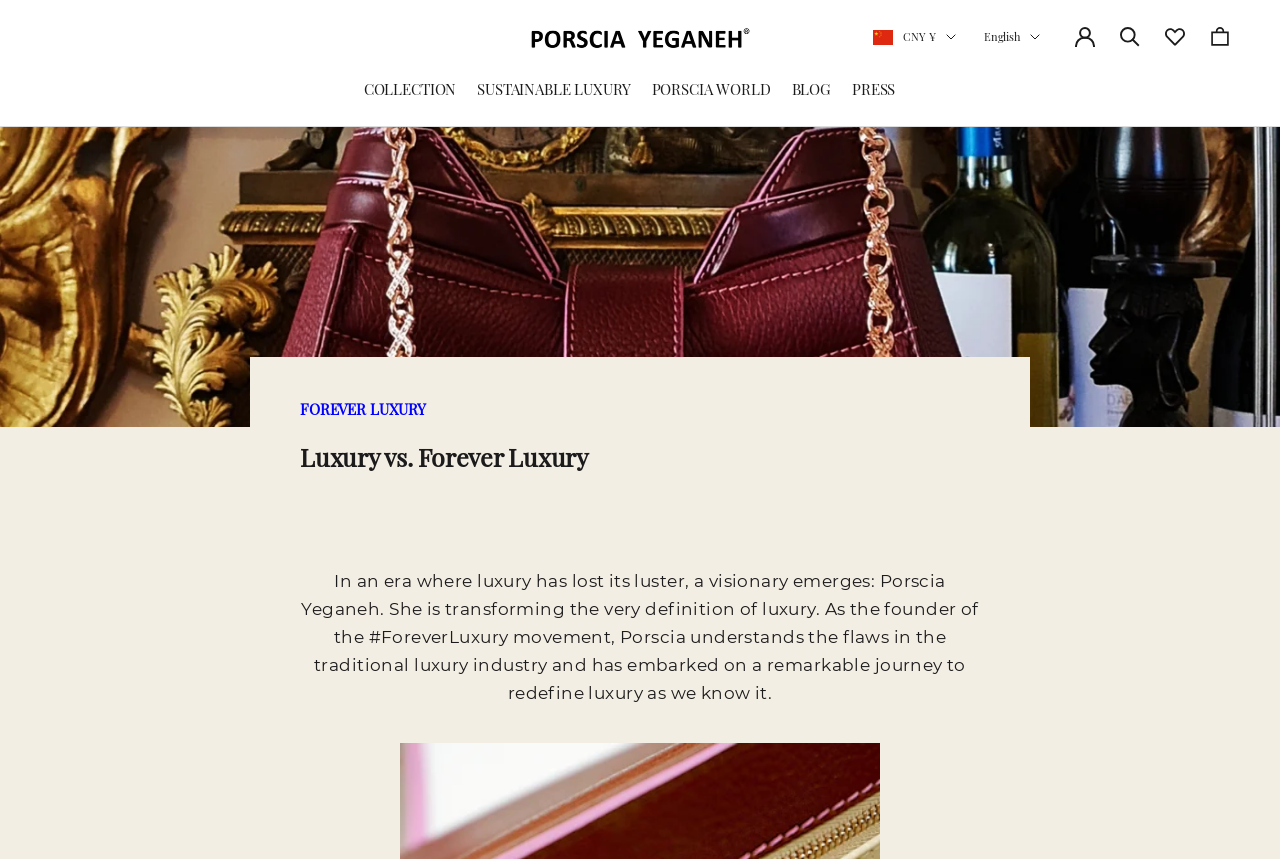Construct a comprehensive description capturing every detail on the webpage.

The webpage is about Porscia Yeganeh, a visionary who is transforming the definition of luxury. At the top, there is a primary navigation menu with three dropdown sections labeled "COLLECTION", "SUSTAINABLE LUXURY", and "PORSCIA WORLD". Below this menu, there are links to "BLOG" and "PRESS". 

On the left side, there is a prominent link to "PORSCIA YEGANEH®". Above this link, there is a large image that spans the entire width of the page, with the title "Luxury vs. Forever Luxury" written in bold font. 

On the right side, there is a secondary navigation menu with options to select a country and language. Below this menu, there are links to "Open account page", "Open search", "Wishlist", and "Open cart". 

In the main content area, there is a heading that reads "Luxury vs. Forever Luxury", followed by a paragraph of text that describes Porscia Yeganeh's vision for redefining luxury. The text explains that she is transforming the traditional luxury industry and has embarked on a journey to redefine luxury as we know it.